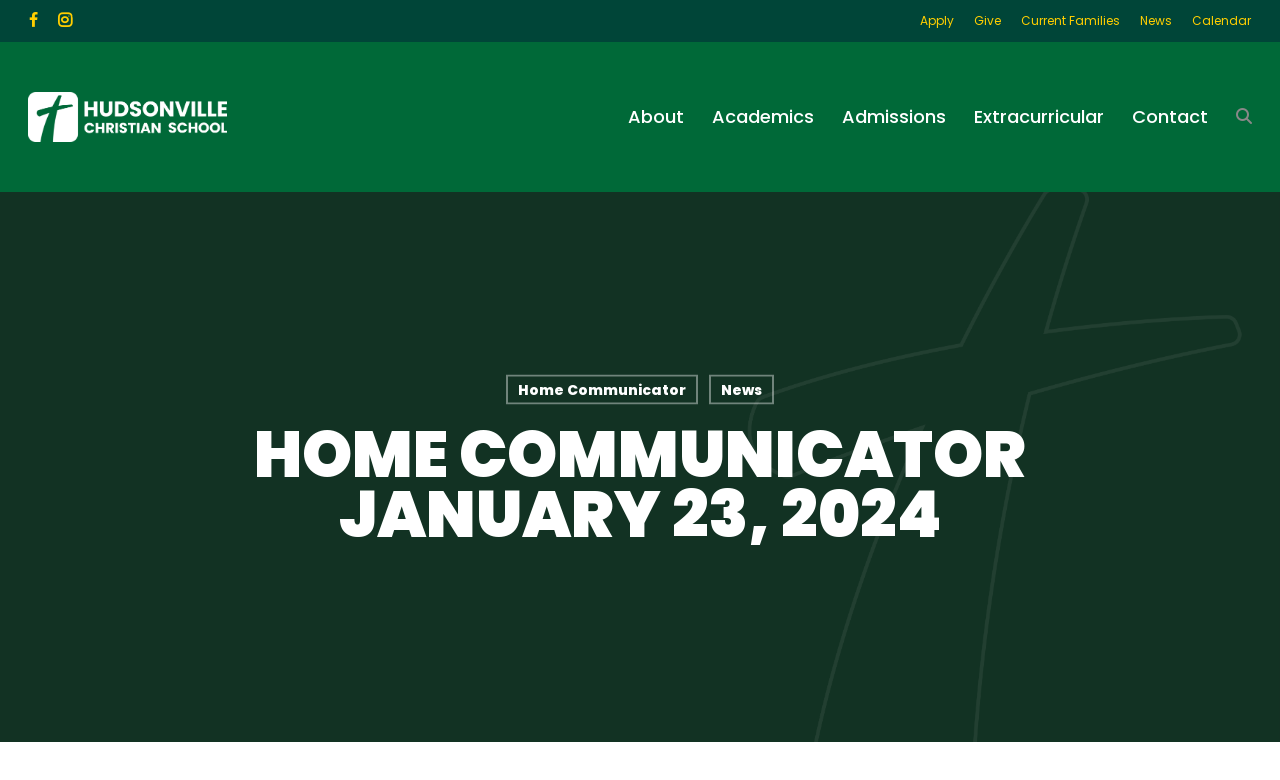Bounding box coordinates should be in the format (top-left x, top-left y, bottom-right x, bottom-right y) and all values should be floating point numbers between 0 and 1. Determine the bounding box coordinate for the UI element described as: Add to cart

None